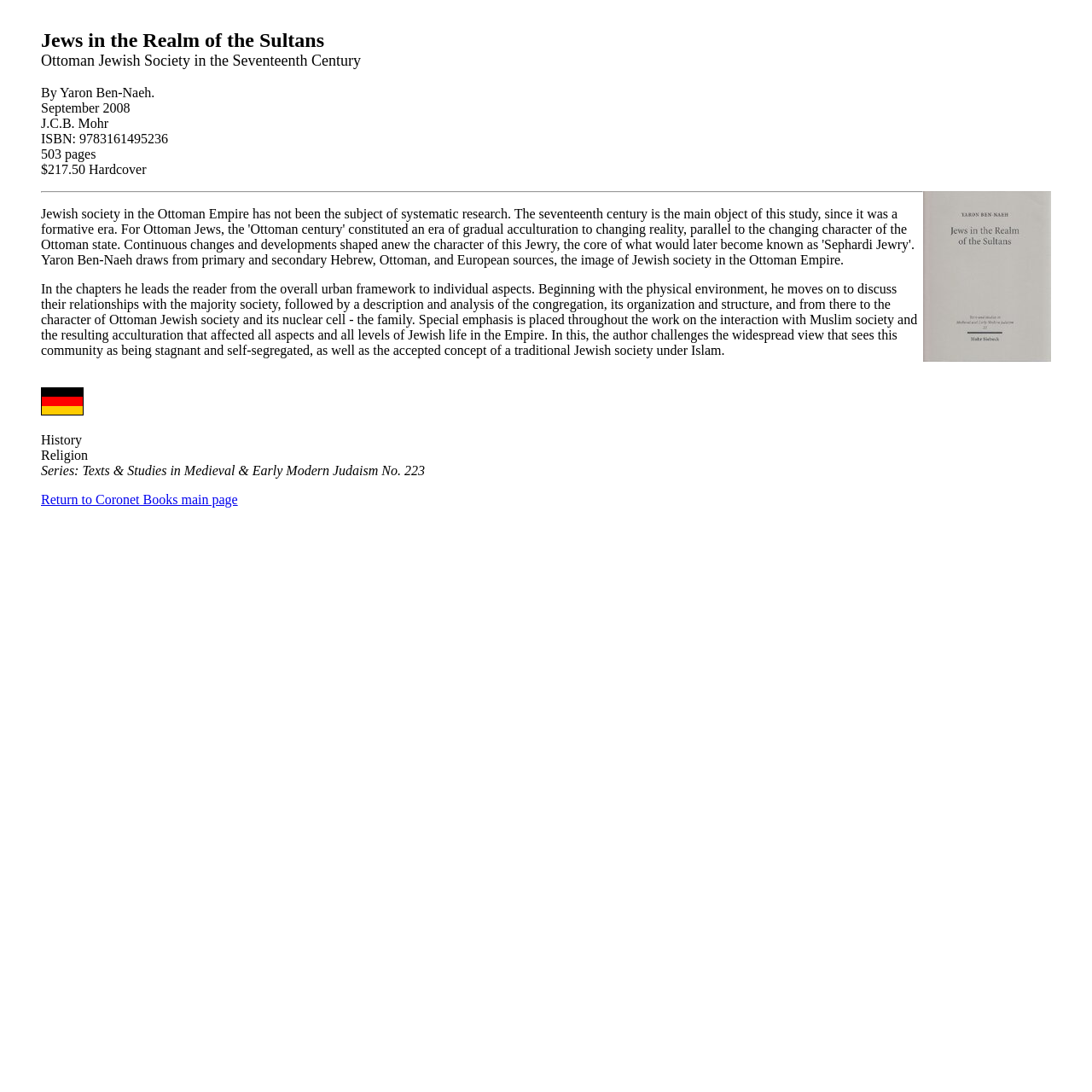Produce an elaborate caption capturing the essence of the webpage.

This webpage is about a book titled "Jews in the Realm of the Sultans" by Yaron Ben-Naeh, published in September 2008. The book's details, including its subtitle "Ottoman Jewish Society in the Seventeenth Century", publisher "J.C.B. Mohr", ISBN, and price, are displayed prominently at the top of the page.

Below the book details, there is a horizontal separator line. Following this separator, a lengthy paragraph describes the book's content, highlighting the author's approach to exploring the Jewish community in the Ottoman Empire, including their relationships with Muslim society and the resulting acculturation.

To the right of the book details, there is a small image, likely the book's cover. Another small image is located below the descriptive paragraph, possibly an illustration or a graphic related to the book's topic.

The webpage also features several categorization labels, including "History", "Religion", and "Series: Texts & Studies in Medieval & Early Modern Judaism", which are positioned below the descriptive paragraph. A series number, "No. 223", is displayed next to the series label. At the bottom of the page, there is a link to "Return to Coronet Books main page".